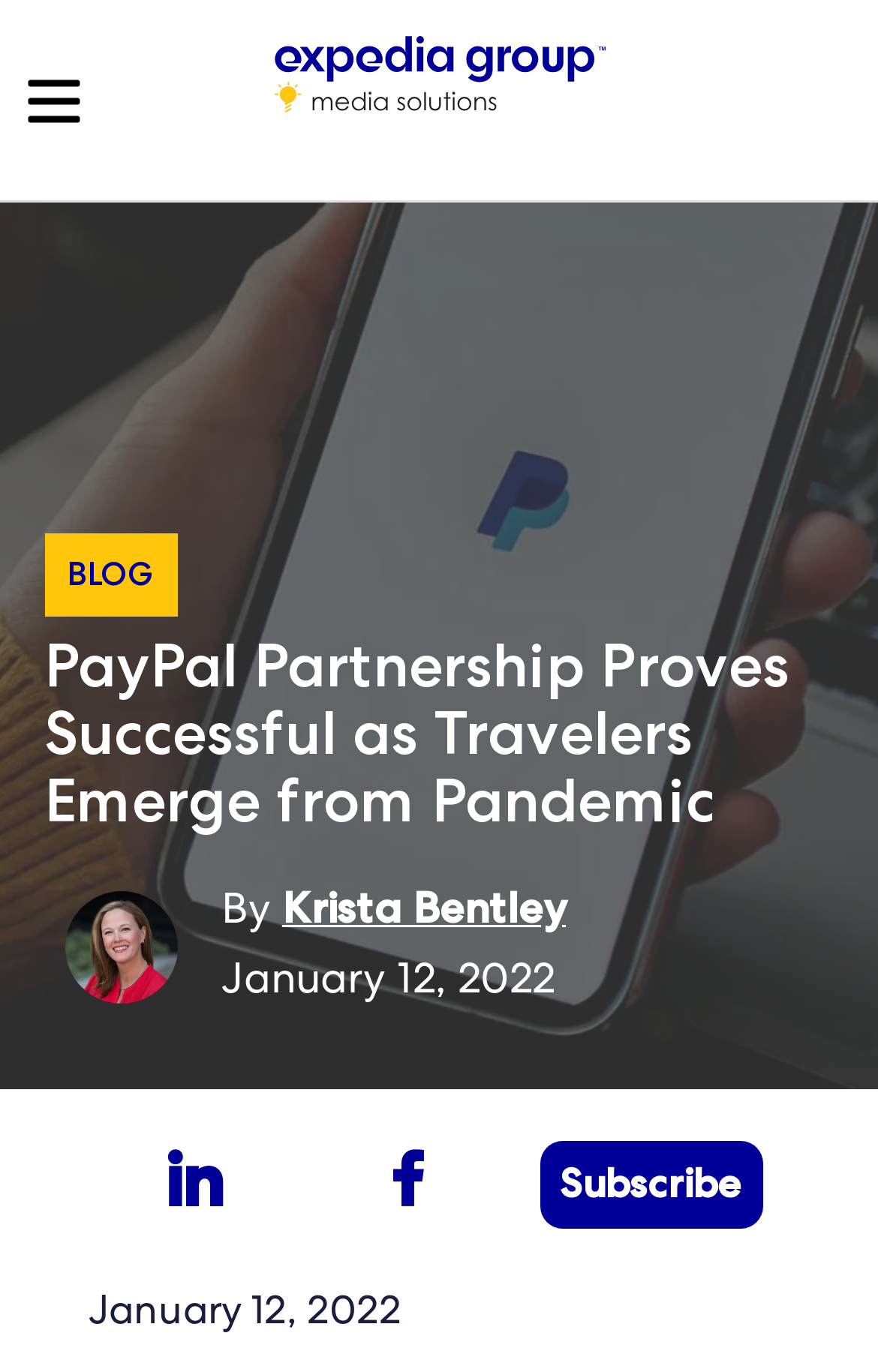Please find the top heading of the webpage and generate its text.

PayPal Partnership Proves Successful as Travelers Emerge from Pandemic